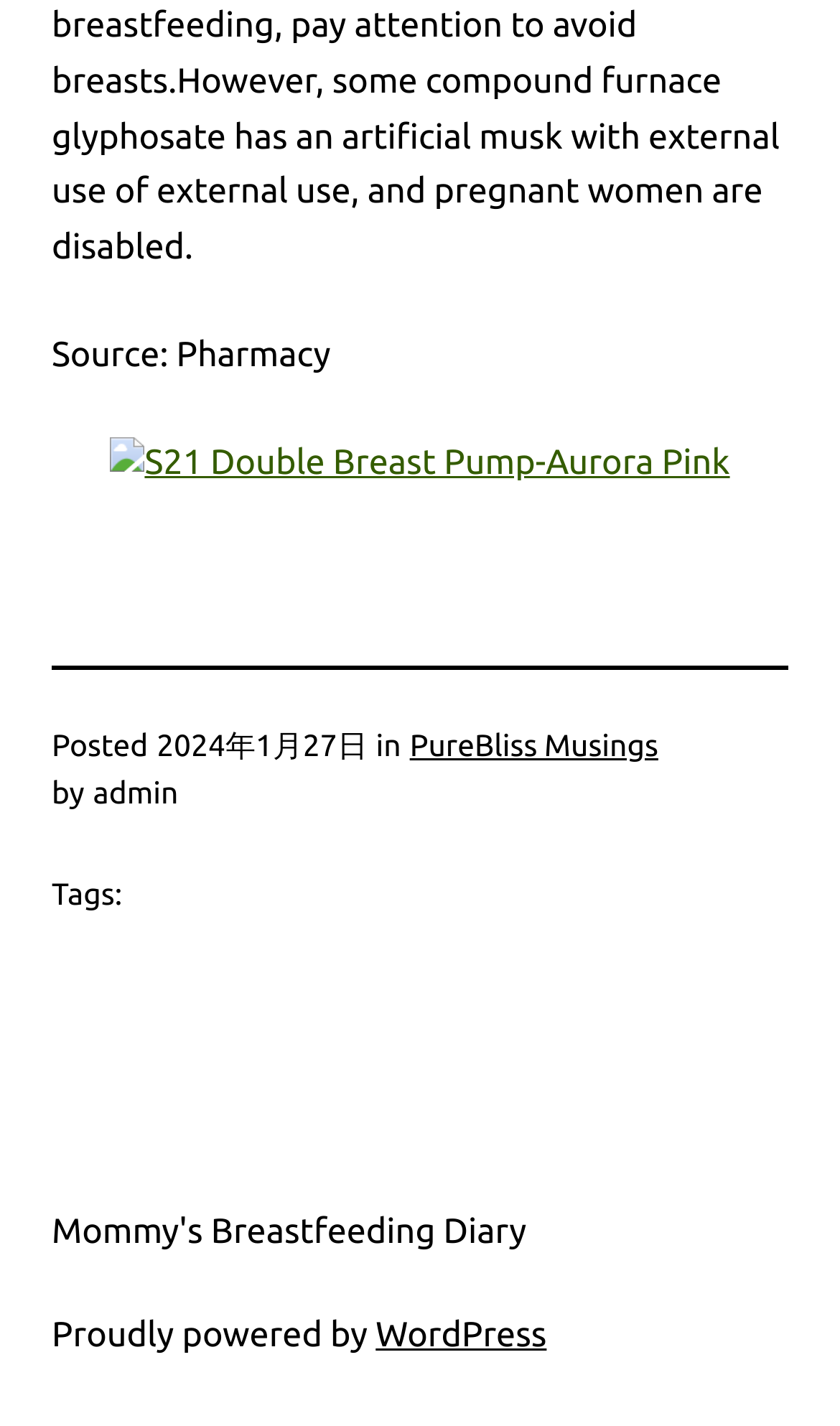Please respond to the question using a single word or phrase:
Who is the author of the post?

admin